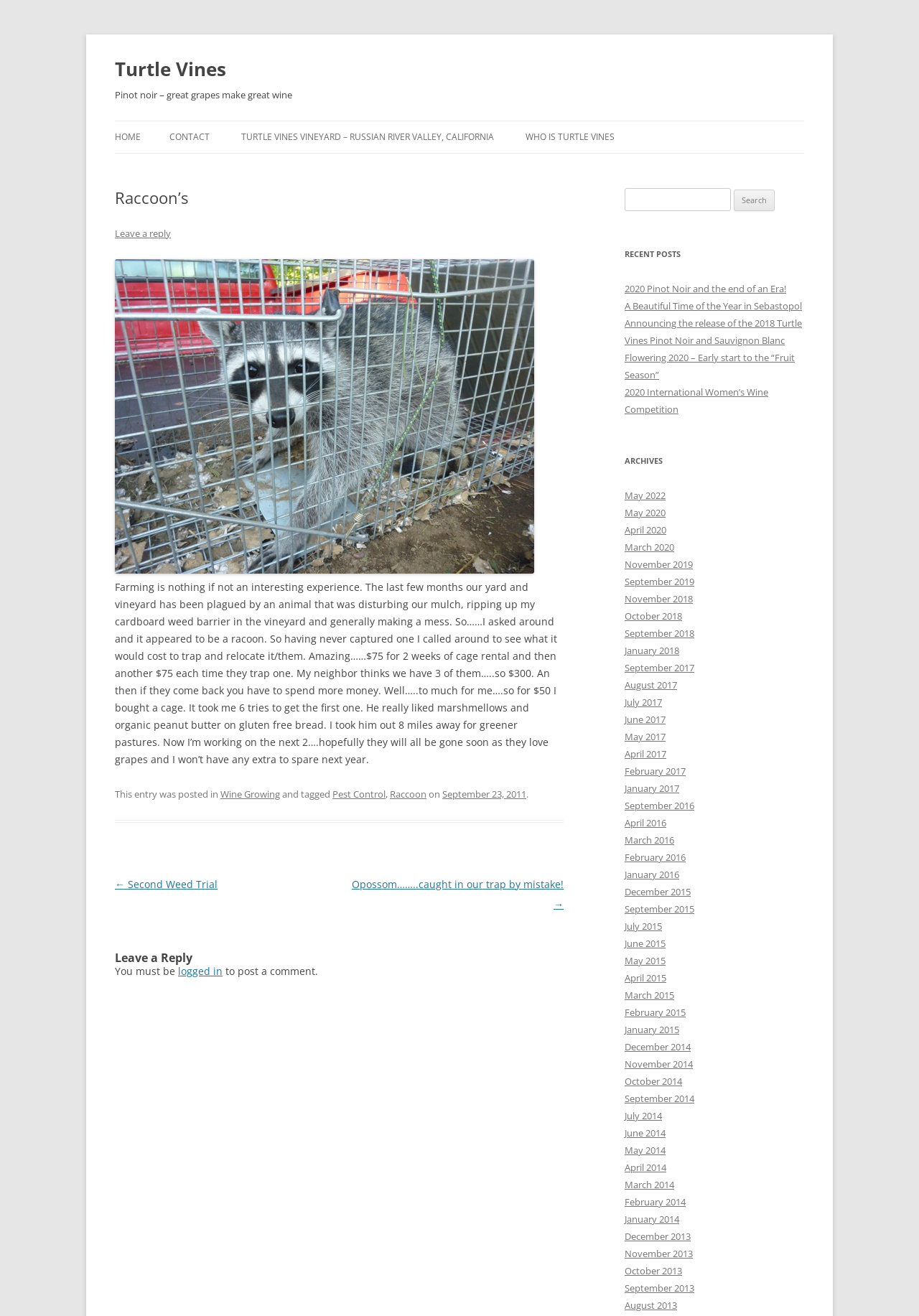Answer the question in one word or a short phrase:
What is the purpose of the search box?

To search the website